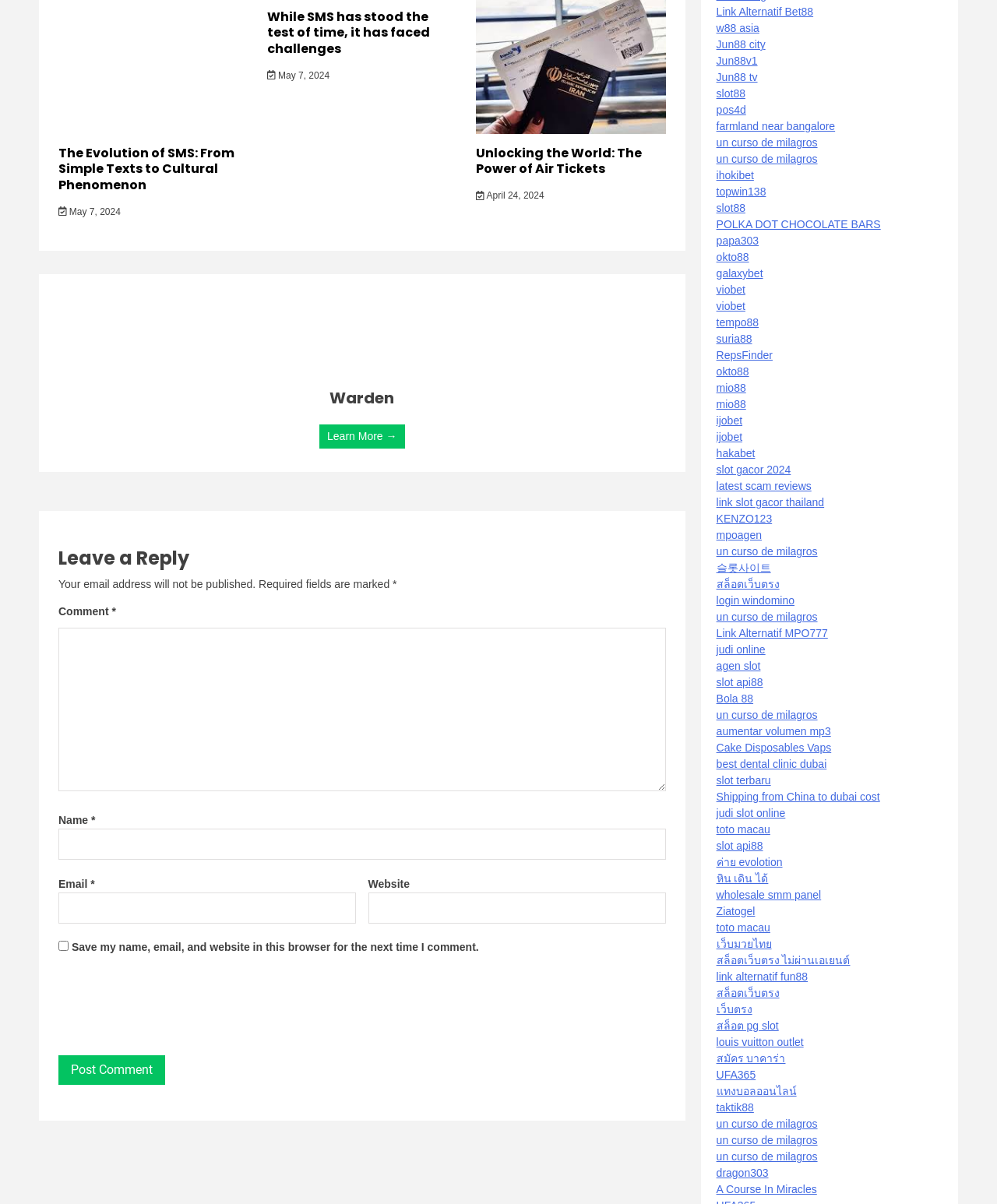Given the webpage screenshot and the description, determine the bounding box coordinates (top-left x, top-left y, bottom-right x, bottom-right y) that define the location of the UI element matching this description: parent_node: Email * aria-describedby="email-notes" name="email"

[0.059, 0.741, 0.357, 0.767]